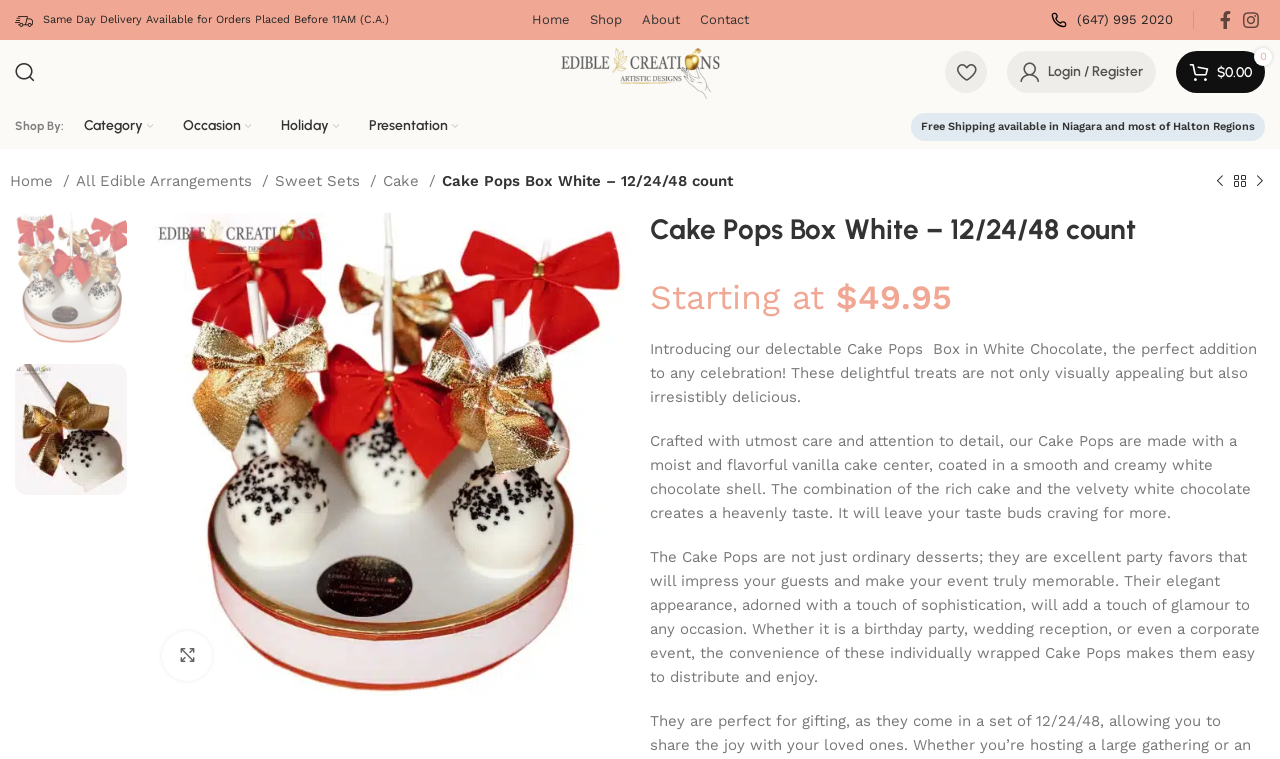Locate the bounding box coordinates of the element you need to click to accomplish the task described by this instruction: "Click on the 'Next product' link".

[0.977, 0.226, 0.992, 0.252]